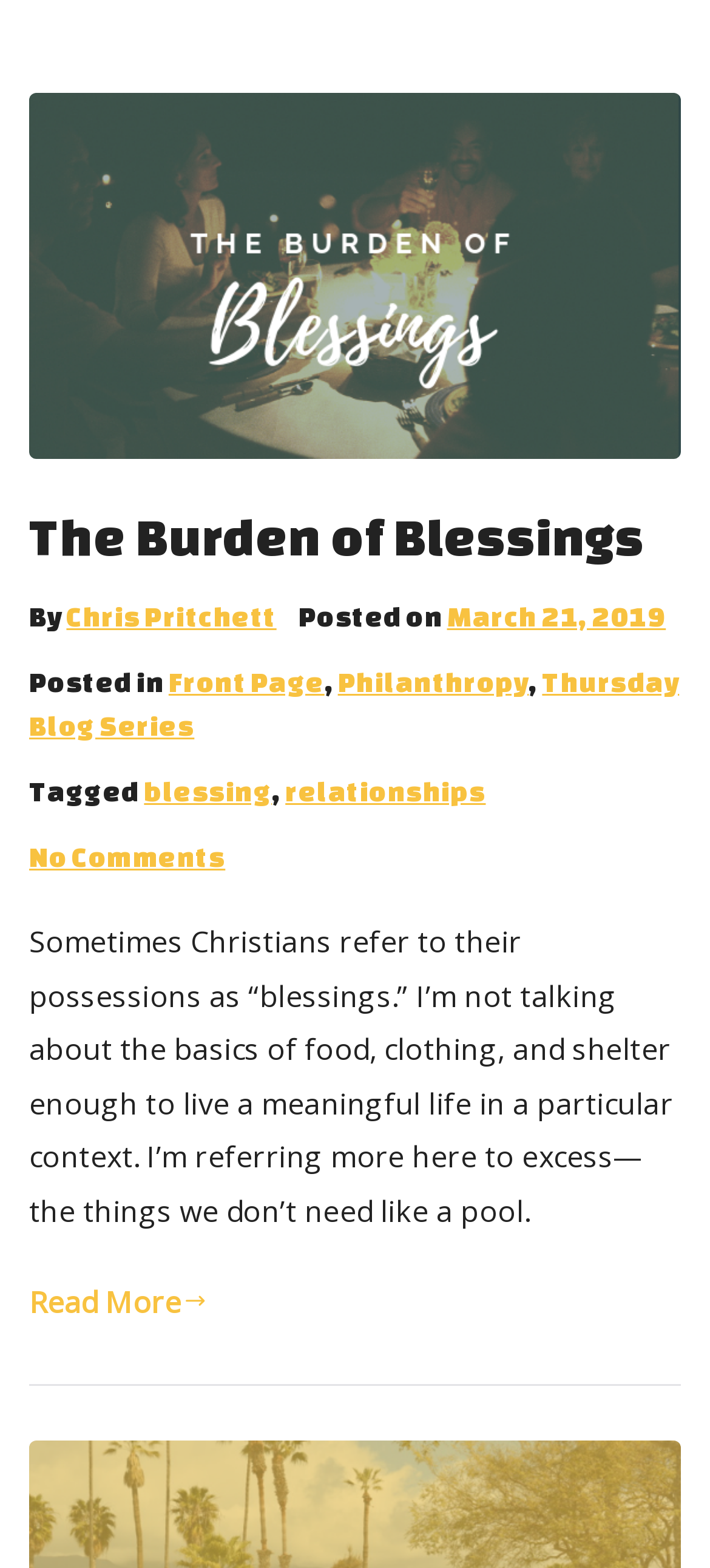Find the bounding box coordinates of the element you need to click on to perform this action: 'Click on the article title'. The coordinates should be represented by four float values between 0 and 1, in the format [left, top, right, bottom].

[0.041, 0.316, 0.959, 0.368]